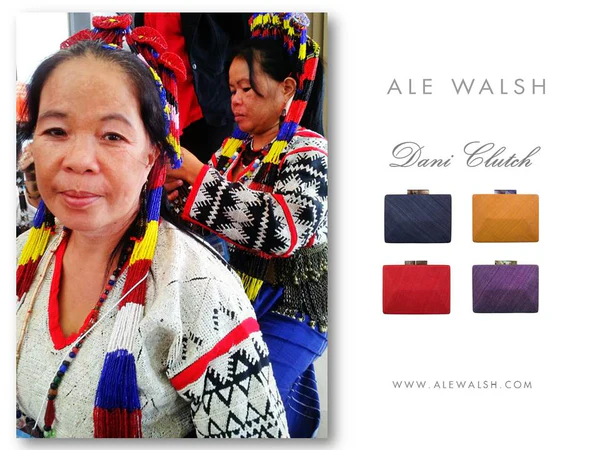What is the name of the designer of the 'Dani Clutch'?
Provide a detailed and well-explained answer to the question.

The caption states that the 'Dani Clutch' is designed by Ale Walsh, and it is displayed on the right side of the image.